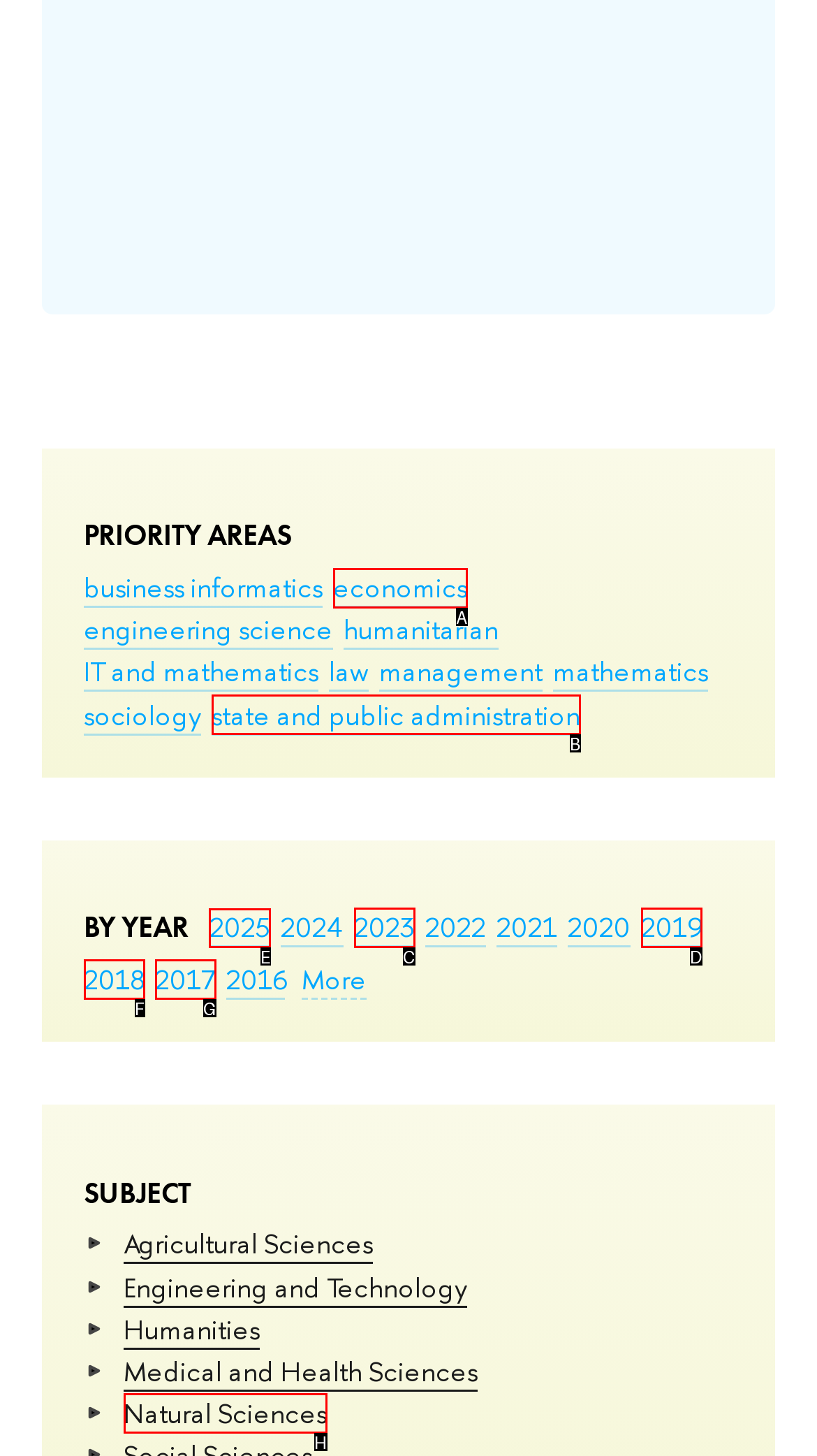Identify the correct UI element to click to follow this instruction: Learn about Loophole In A Sentence
Respond with the letter of the appropriate choice from the displayed options.

None